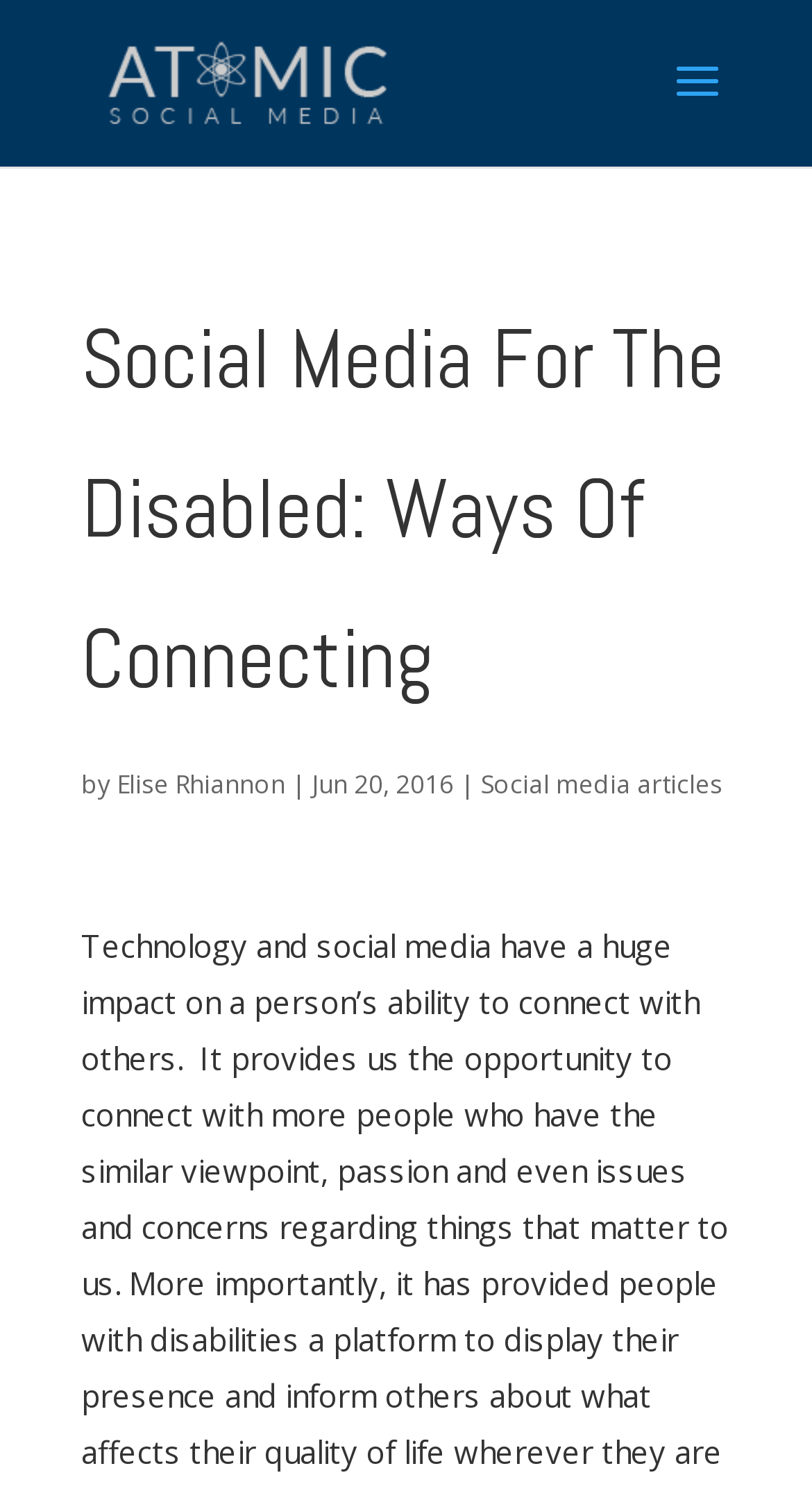Please provide a comprehensive response to the question below by analyzing the image: 
What is the name of the social media platform?

The name of the social media platform can be found in the top-left corner of the webpage, where it says 'Atomic Social Media' in both text and image form.